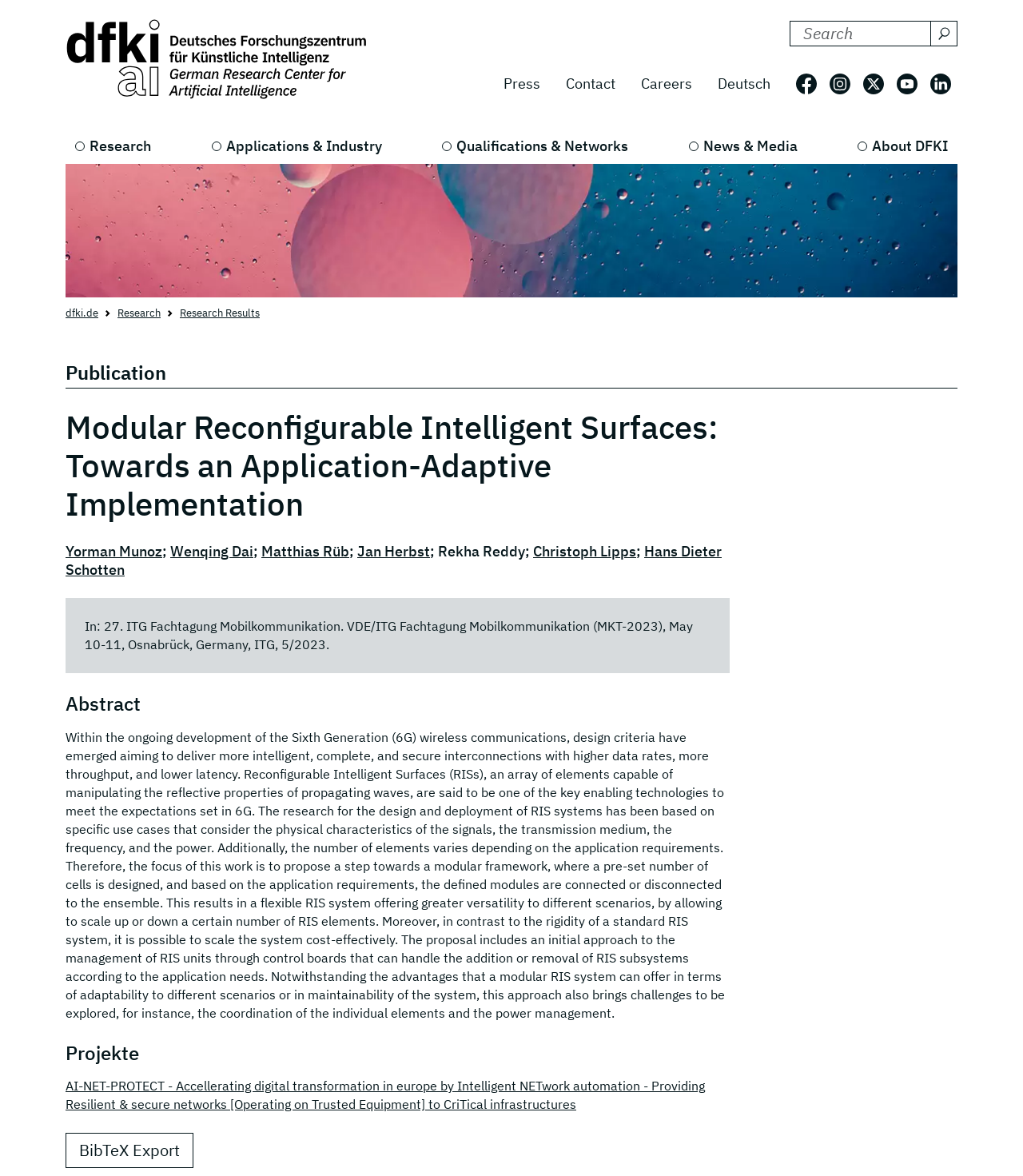Please provide the bounding box coordinates for the element that needs to be clicked to perform the following instruction: "Export the publication in BibTeX format". The coordinates should be given as four float numbers between 0 and 1, i.e., [left, top, right, bottom].

[0.064, 0.964, 0.189, 0.993]